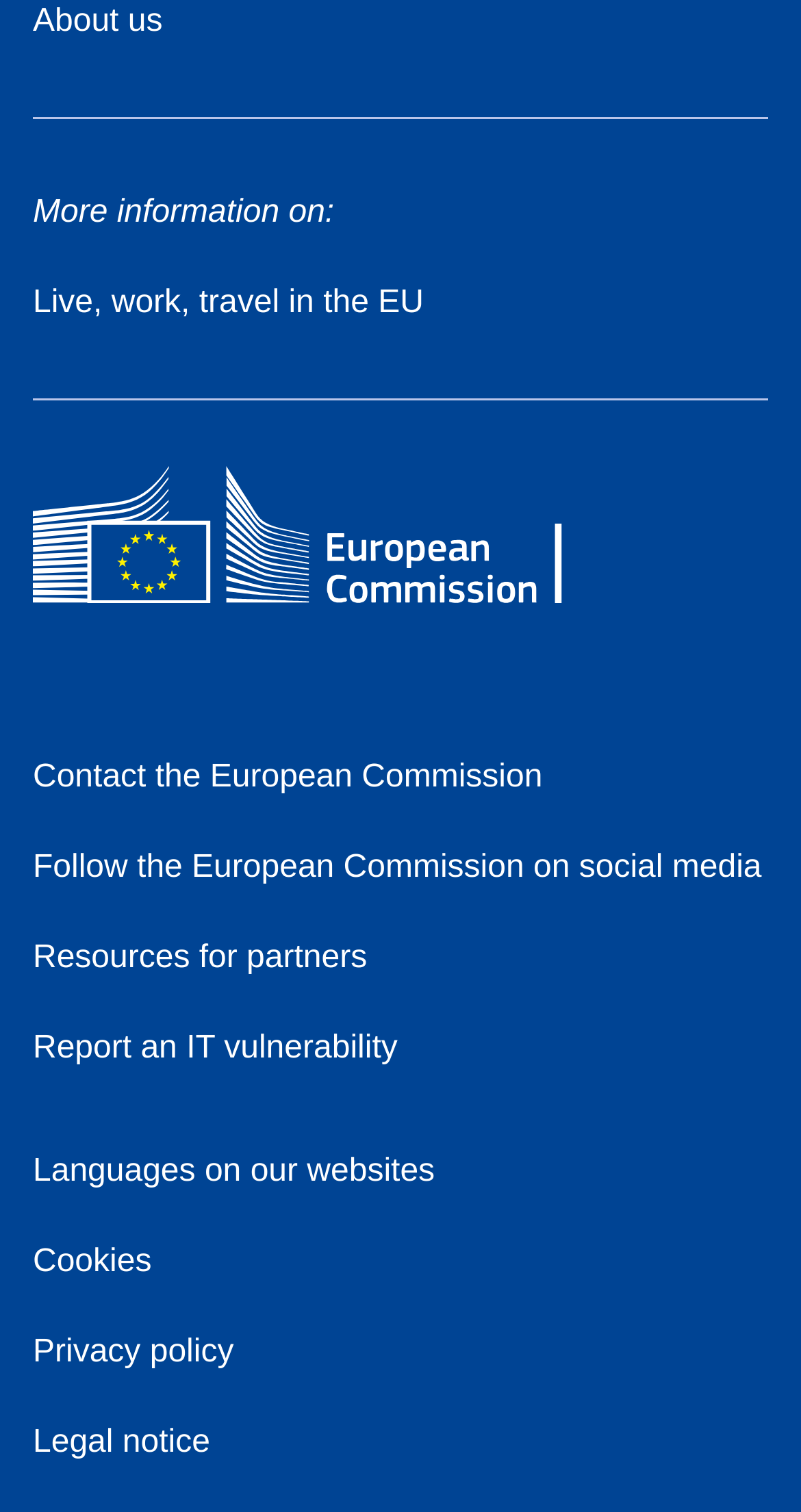Show me the bounding box coordinates of the clickable region to achieve the task as per the instruction: "Go to About us page".

[0.041, 0.003, 0.203, 0.026]